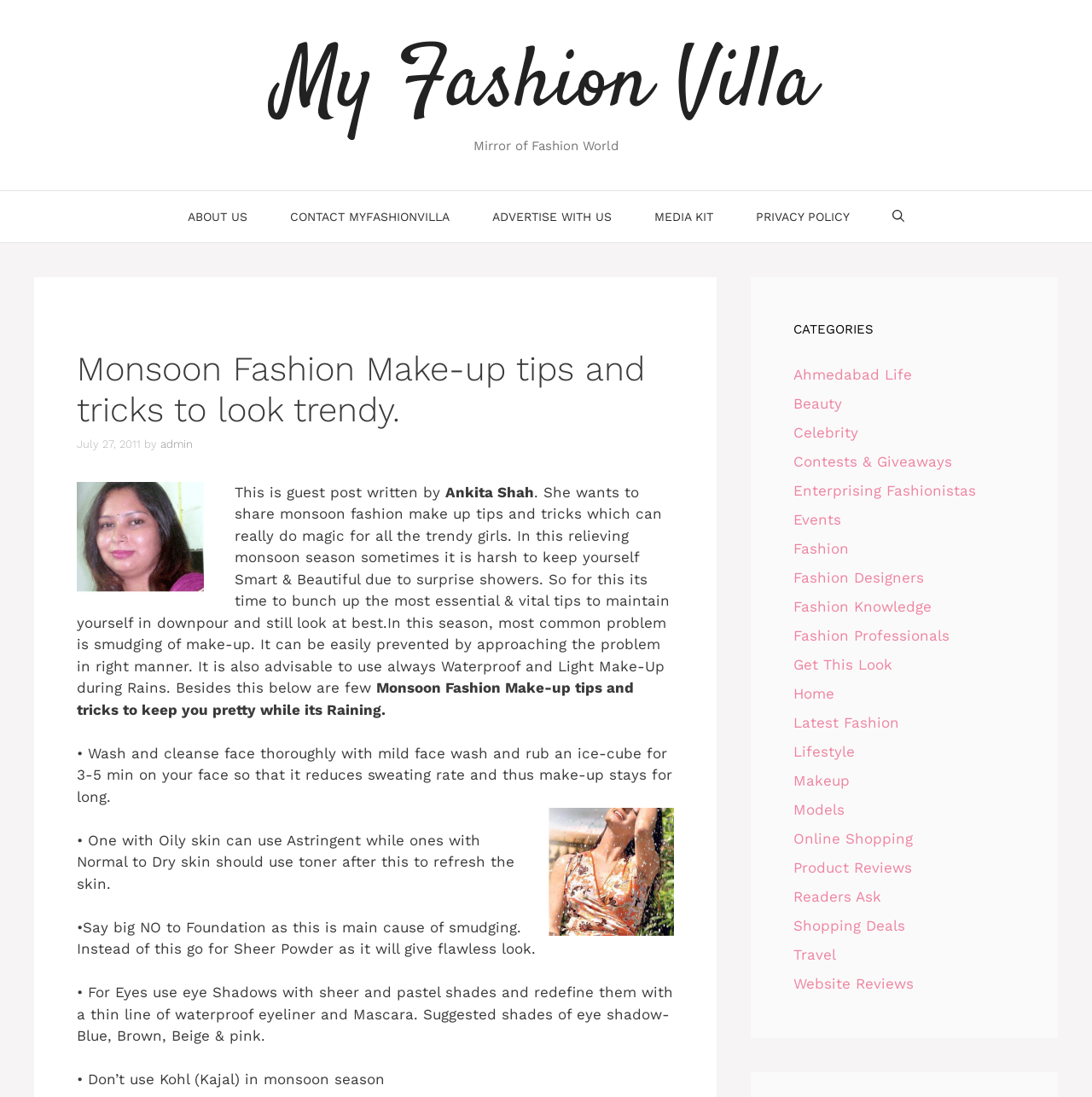Please provide the bounding box coordinates in the format (top-left x, top-left y, bottom-right x, bottom-right y). Remember, all values are floating point numbers between 0 and 1. What is the bounding box coordinate of the region described as: Fashion

[0.727, 0.492, 0.777, 0.508]